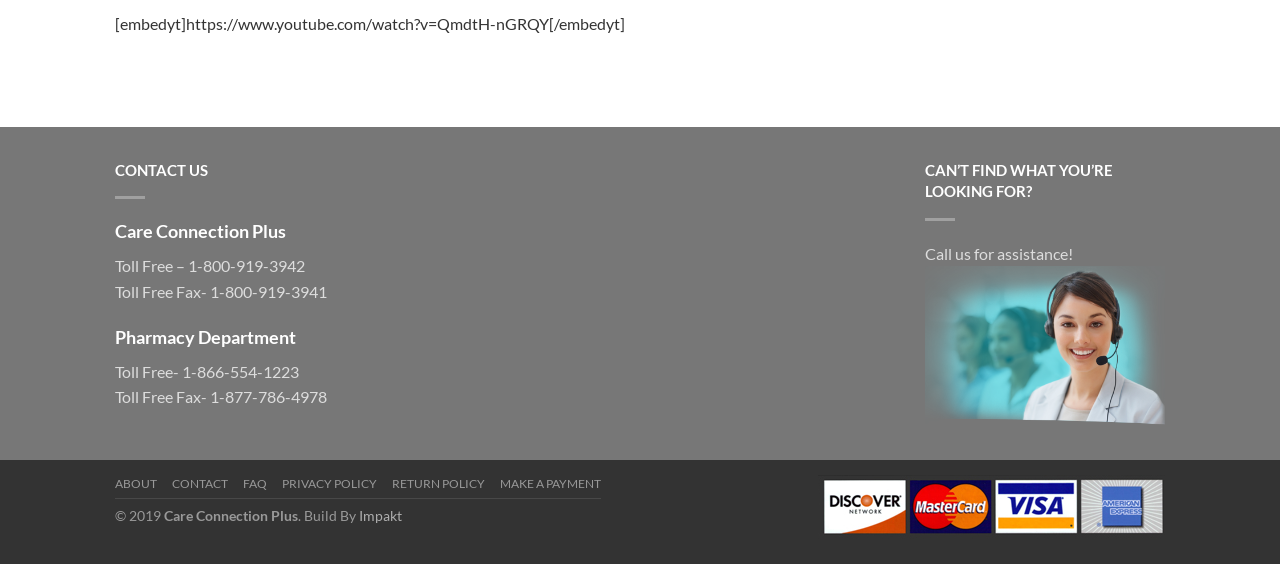Locate the bounding box coordinates of the clickable region to complete the following instruction: "Go to ABOUT page."

[0.09, 0.842, 0.123, 0.884]